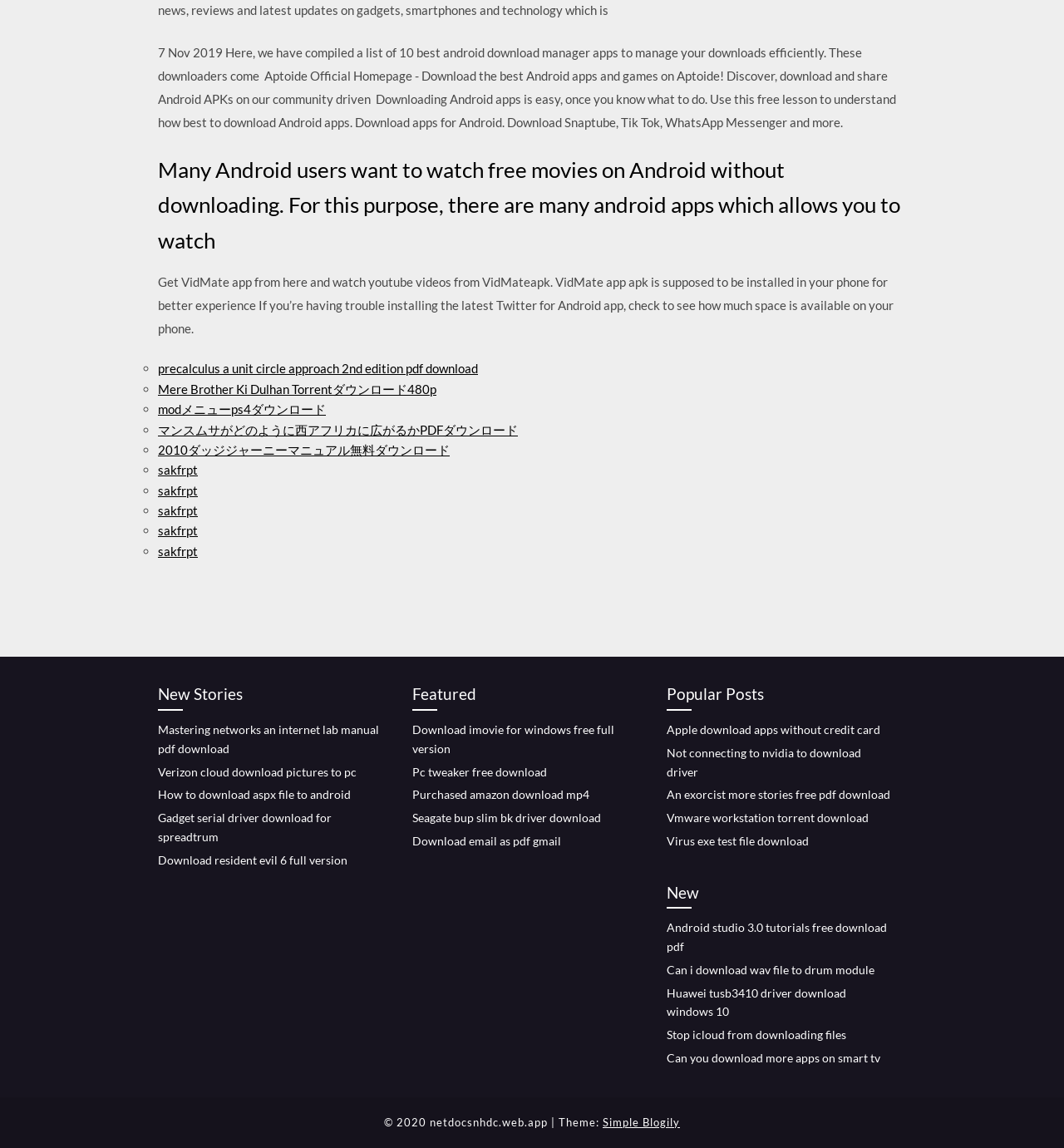Determine the bounding box coordinates of the clickable element necessary to fulfill the instruction: "Get VidMate app". Provide the coordinates as four float numbers within the 0 to 1 range, i.e., [left, top, right, bottom].

[0.148, 0.239, 0.84, 0.292]